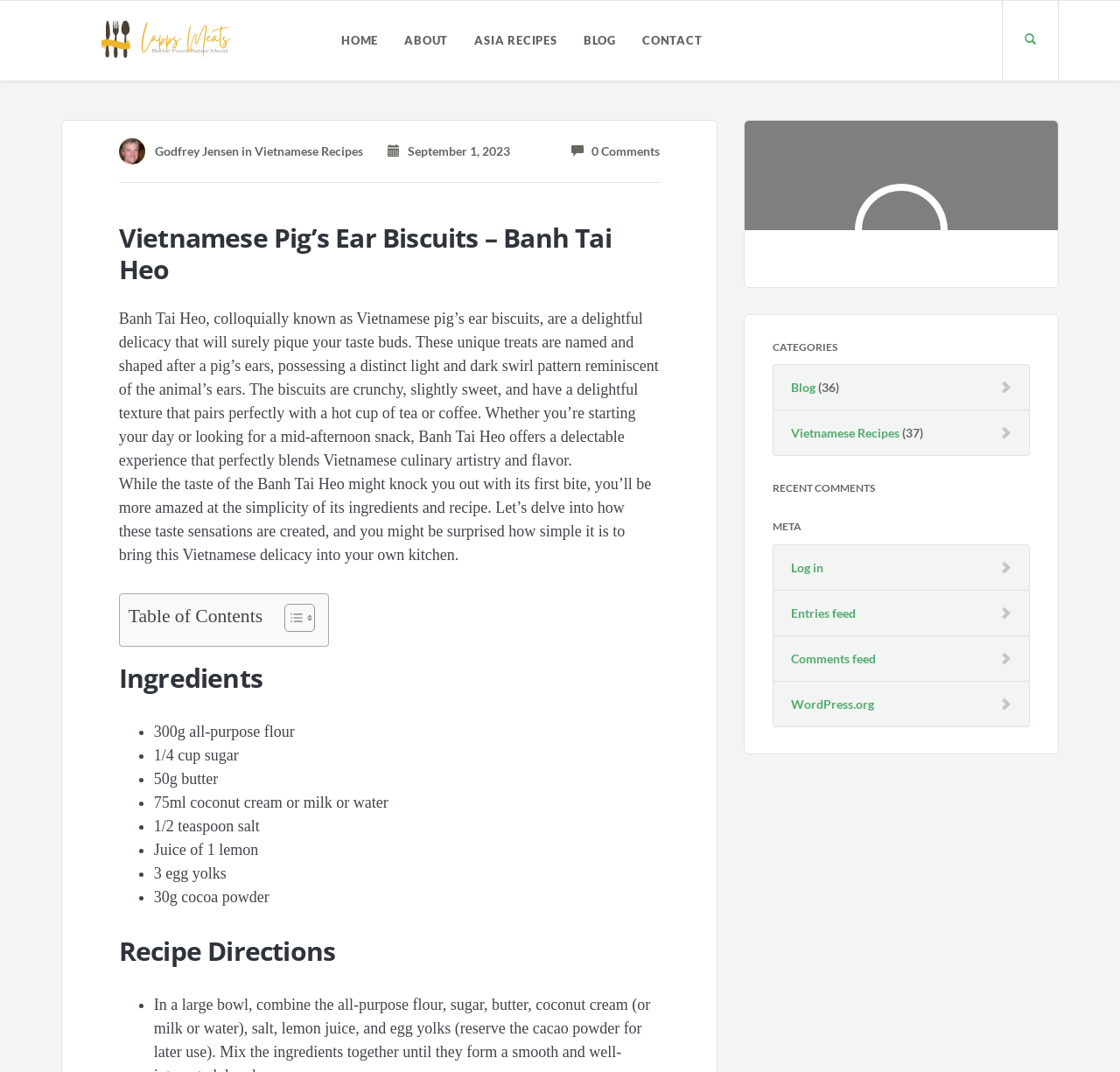How many ingredients are listed in the recipe?
Please provide a single word or phrase based on the screenshot.

11